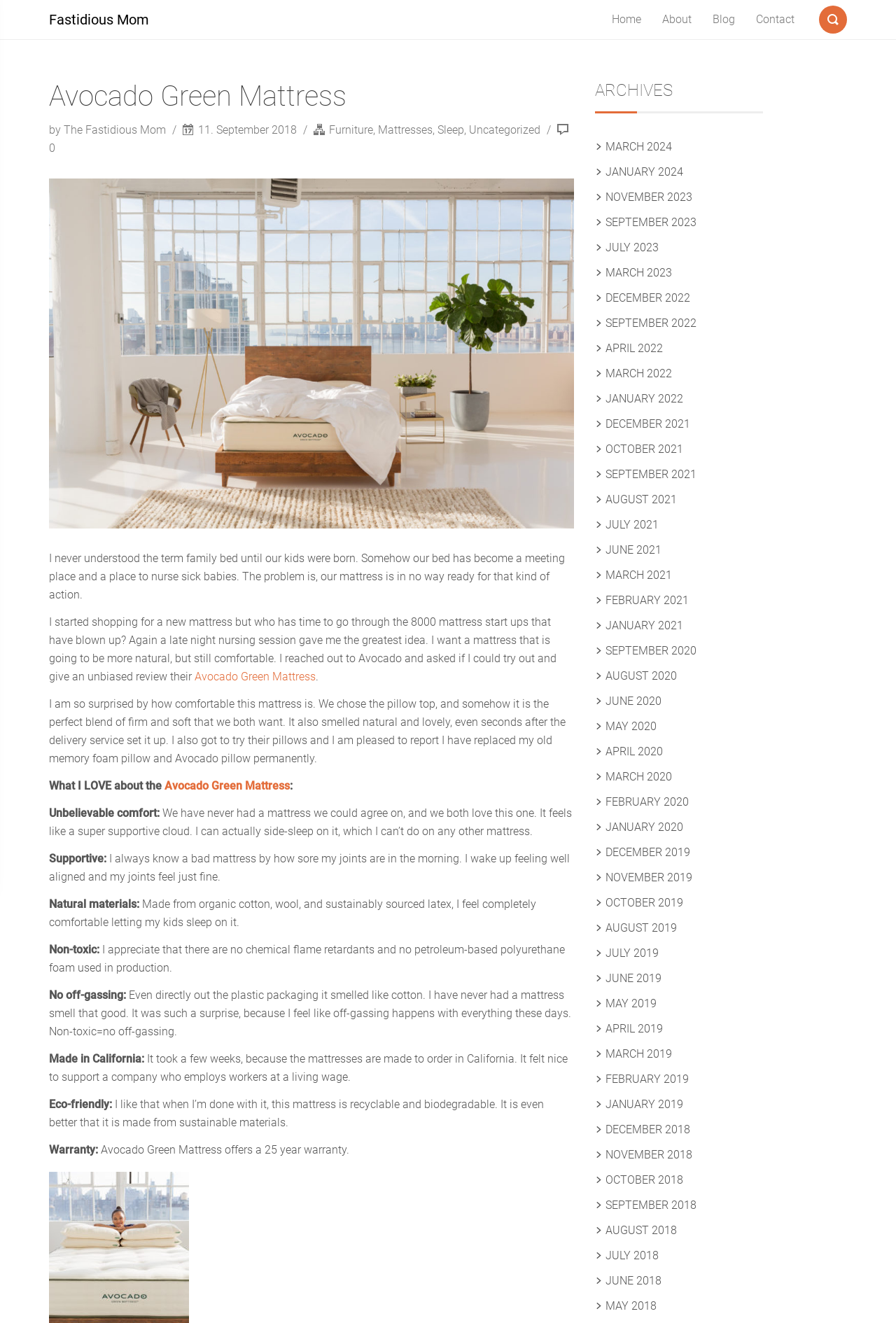What is the material of the mattress?
Provide an in-depth and detailed answer to the question.

I found the answer by reading the article content, specifically the sentence 'Made from organic cotton, wool, and sustainably sourced latex, I feel completely comfortable letting my kids sleep on it.' which mentions the materials used in the mattress.